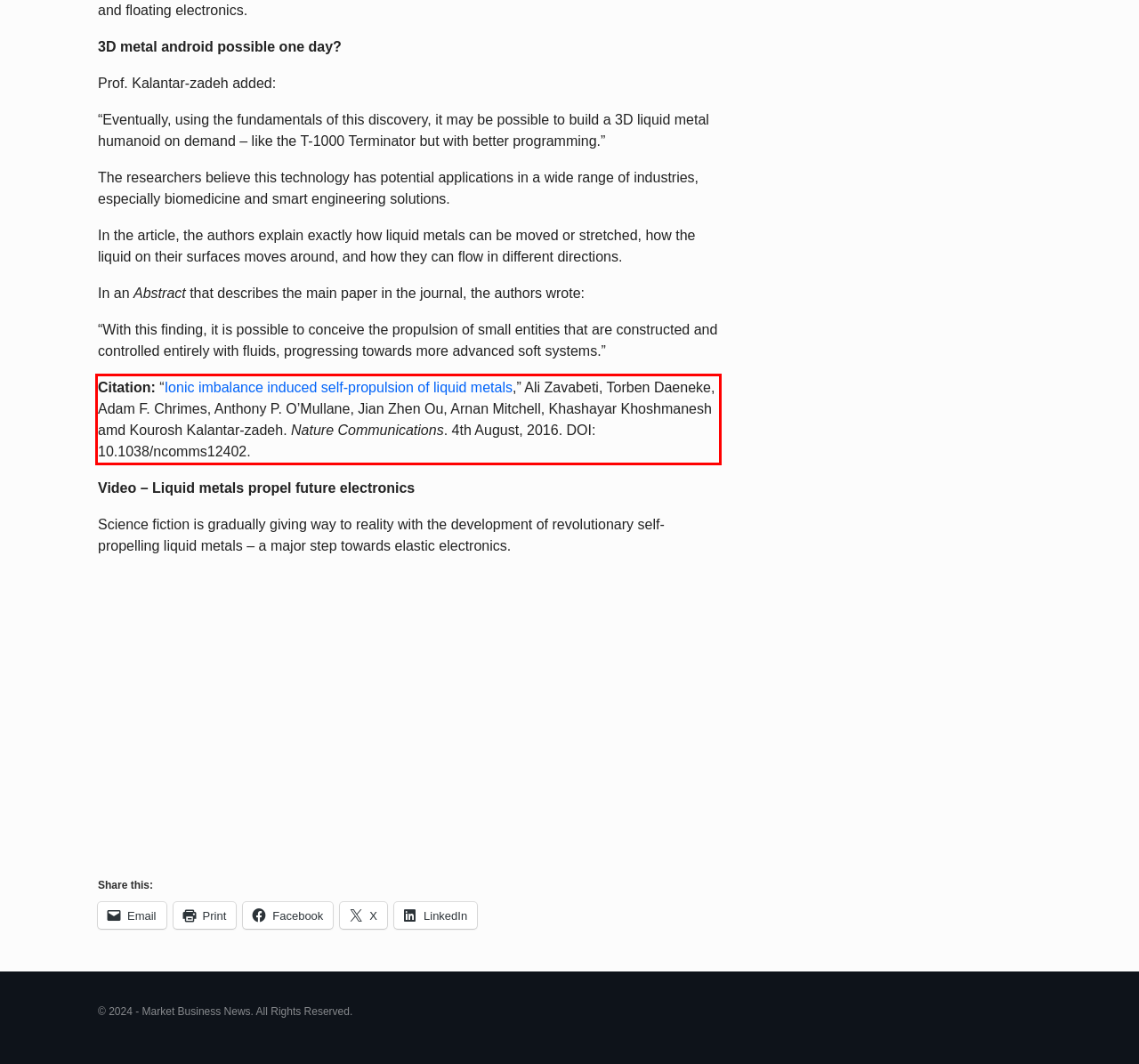Examine the webpage screenshot and use OCR to obtain the text inside the red bounding box.

Citation: “Ionic imbalance induced self-propulsion of liquid metals,” Ali Zavabeti, Torben Daeneke, Adam F. Chrimes, Anthony P. O’Mullane, Jian Zhen Ou, Arnan Mitchell, Khashayar Khoshmanesh amd Kourosh Kalantar-zadeh. Nature Communications. 4th August, 2016. DOI: 10.1038/ncomms12402.